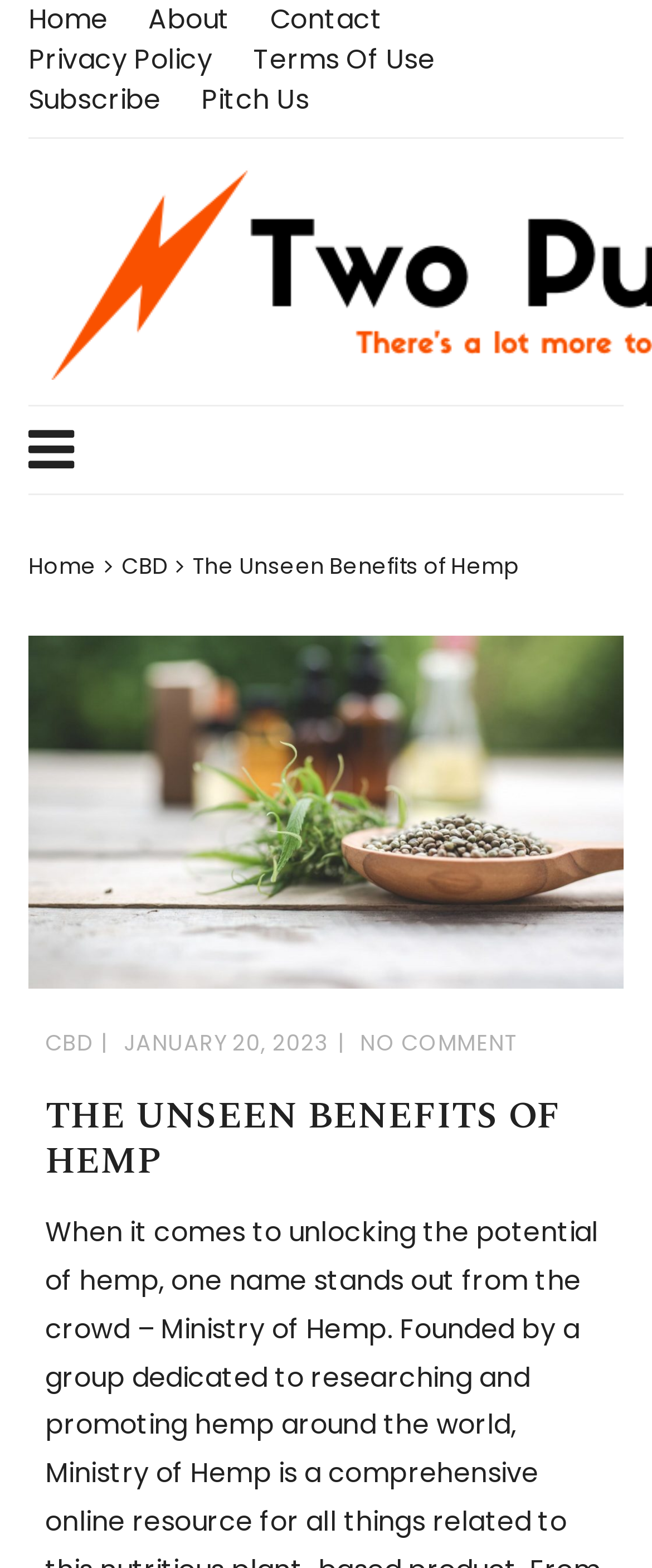Identify the bounding box coordinates of the part that should be clicked to carry out this instruction: "read about the company".

[0.227, 0.0, 0.352, 0.026]